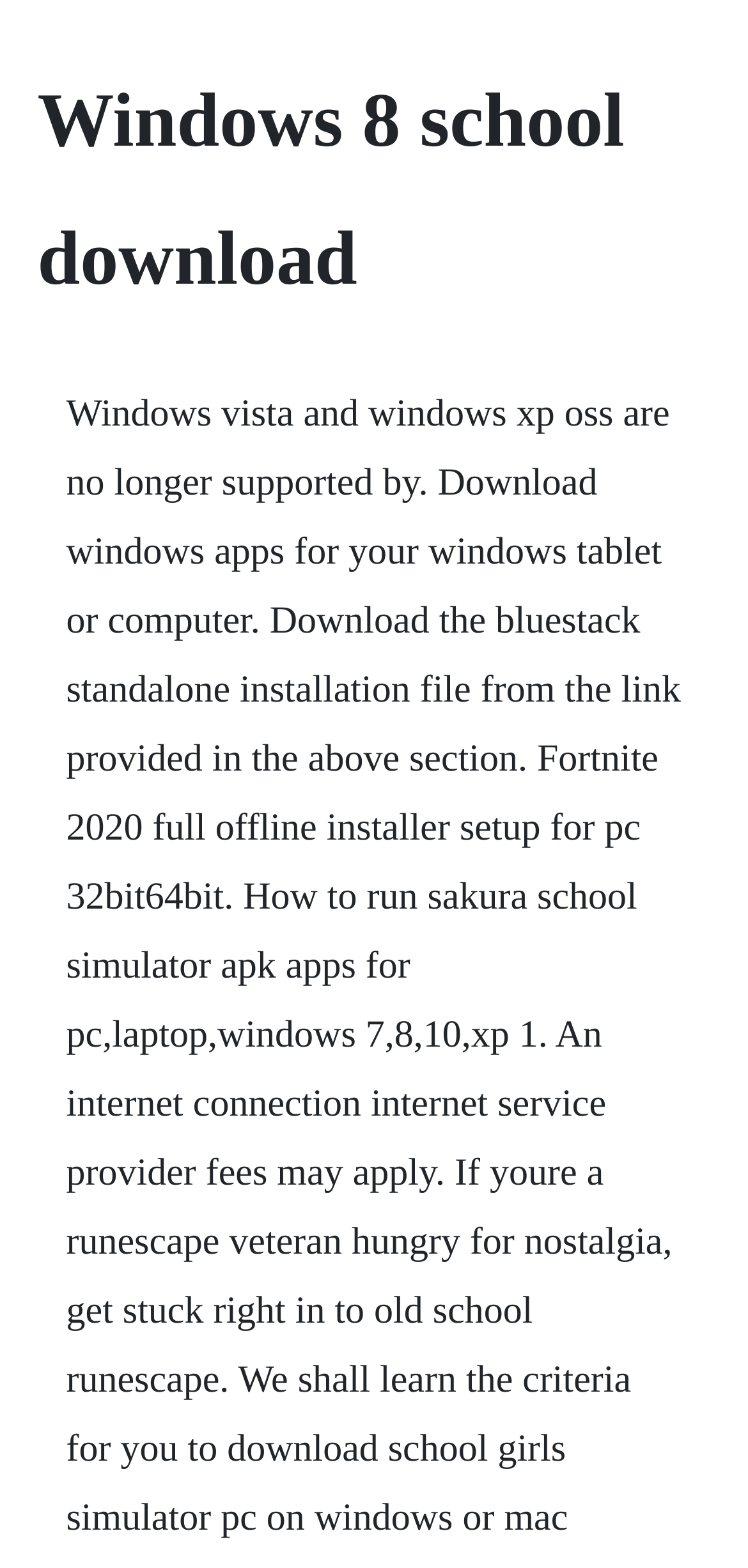Please locate and generate the primary heading on this webpage.

Windows 8 school download